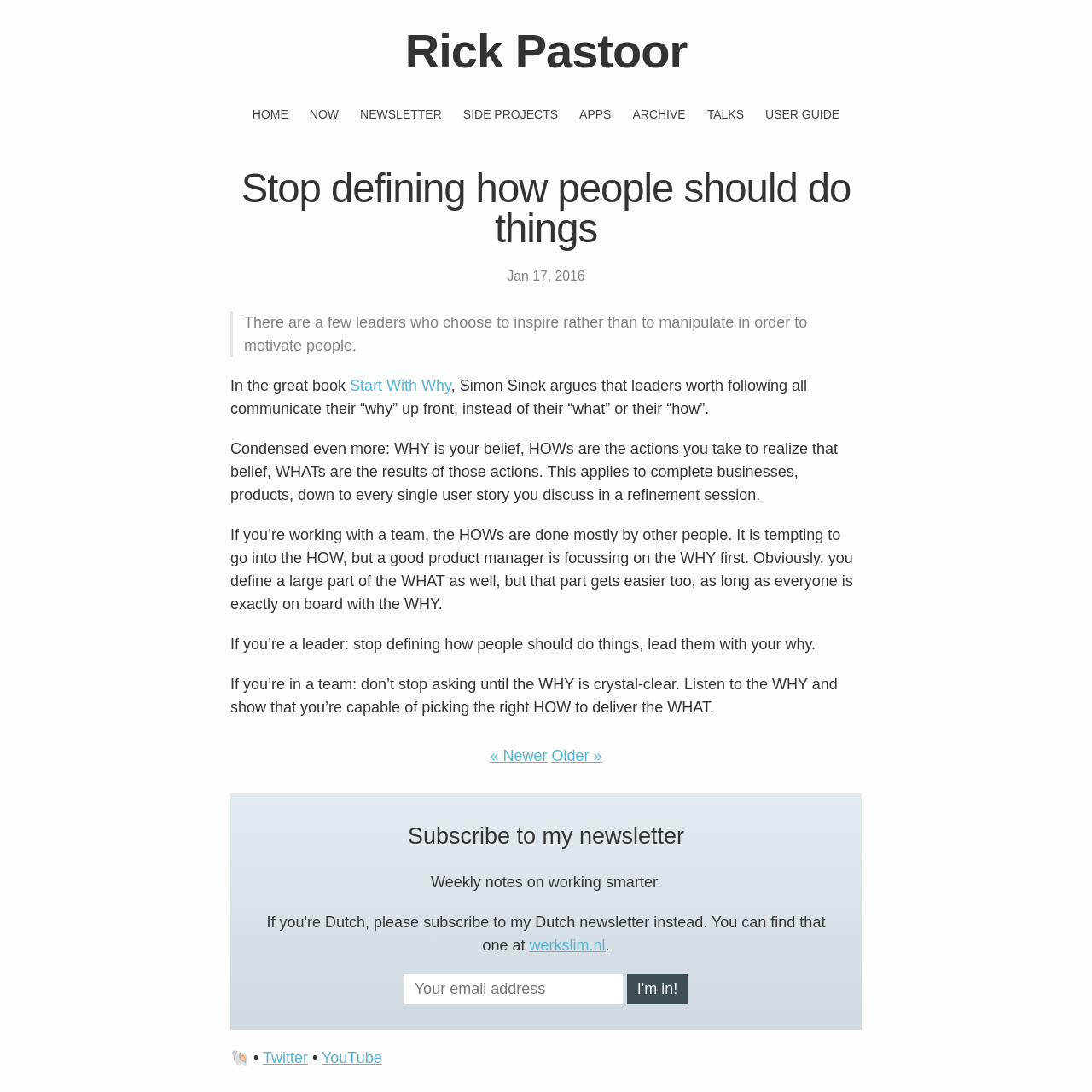What is the title of the article?
Kindly answer the question with as much detail as you can.

The title of the article can be found in the heading element with the text 'Stop defining how people should do things' which is located within the article element.